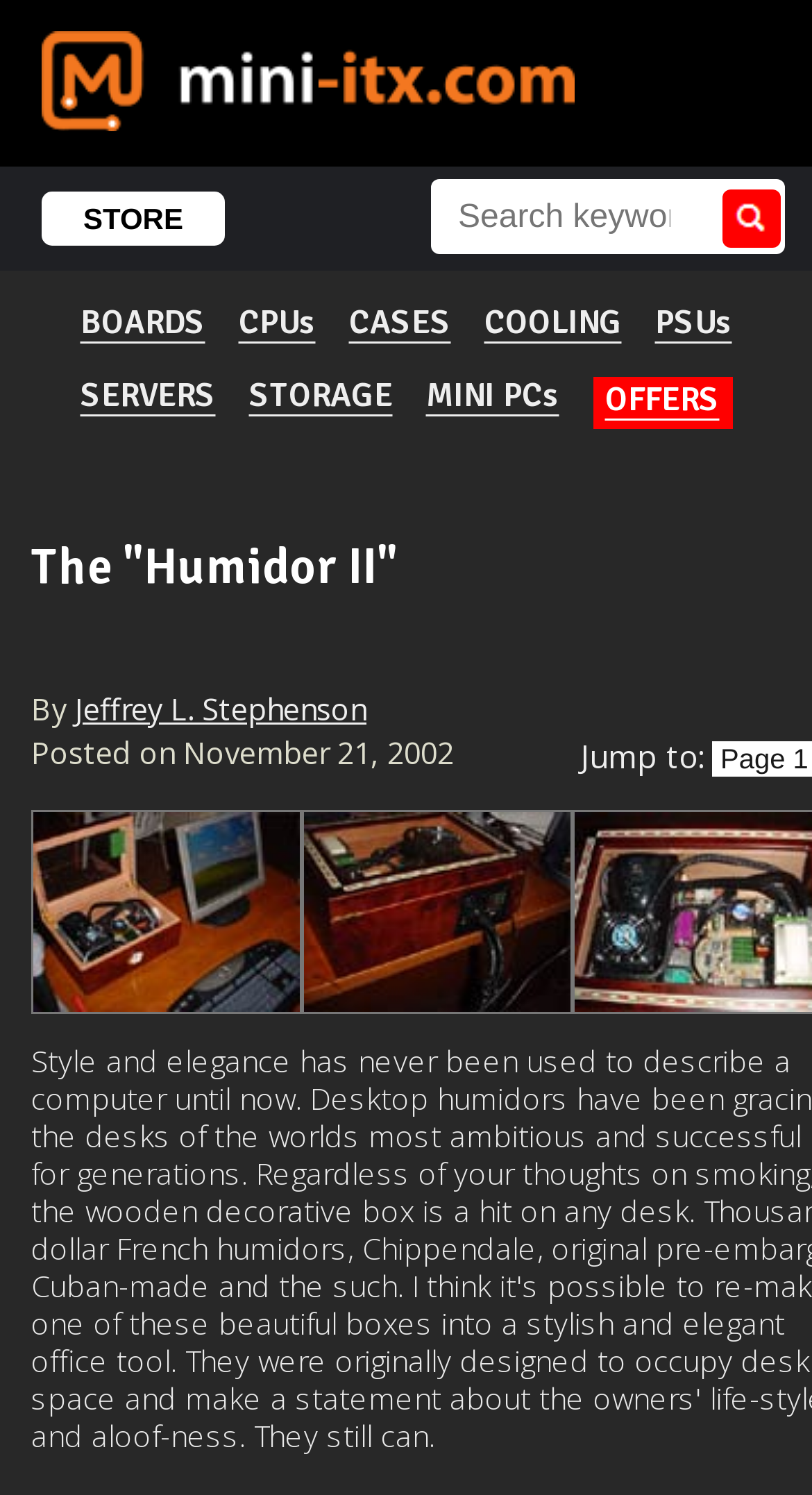Determine the bounding box coordinates of the clickable area required to perform the following instruction: "search for a keyword or product". The coordinates should be represented as four float numbers between 0 and 1: [left, top, right, bottom].

[0.531, 0.12, 0.967, 0.17]